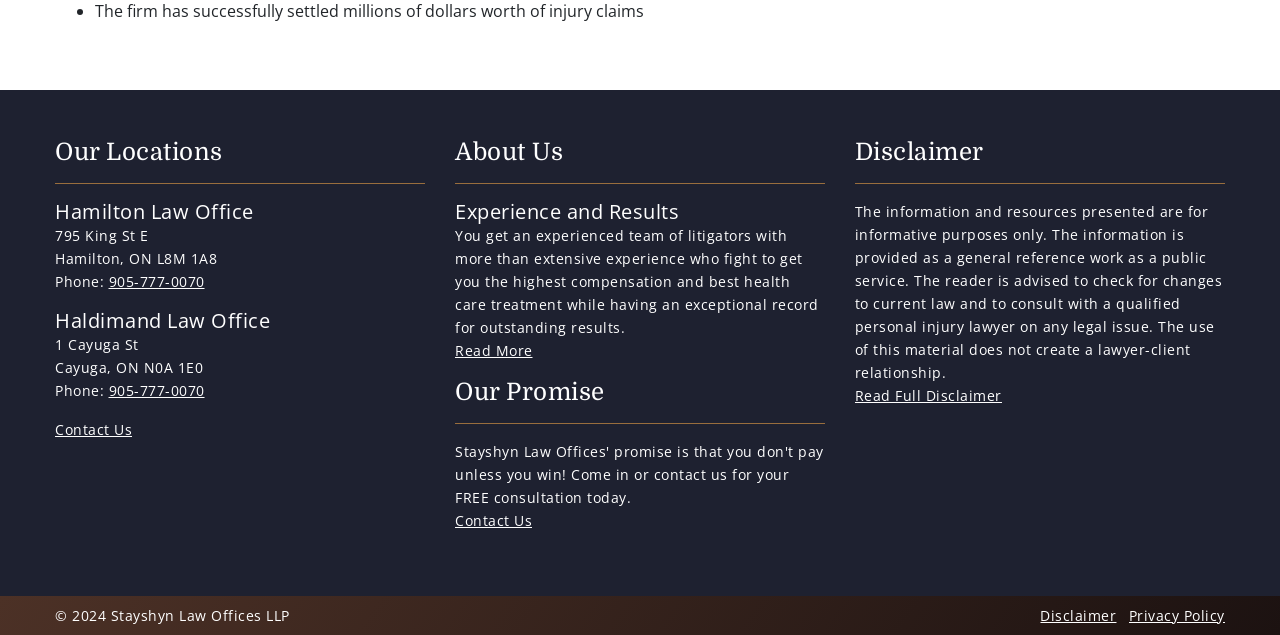Can you give a detailed response to the following question using the information from the image? What is the promise made by the law office?

I found the section 'Our Promise' but it does not explicitly state what the promise is. It only has a separator line and a 'Contact Us' link.